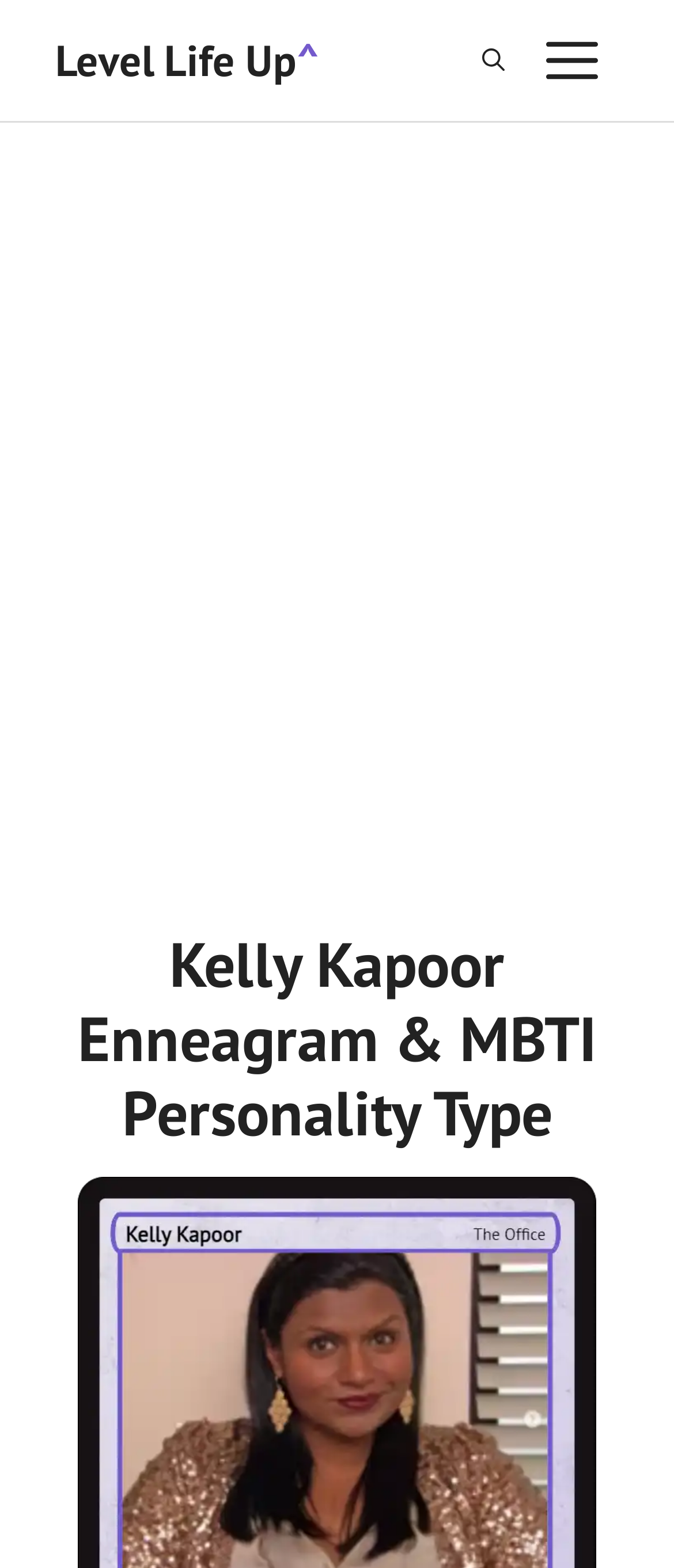Determine the bounding box coordinates for the HTML element described here: "晶文薈萃 十優文章".

None